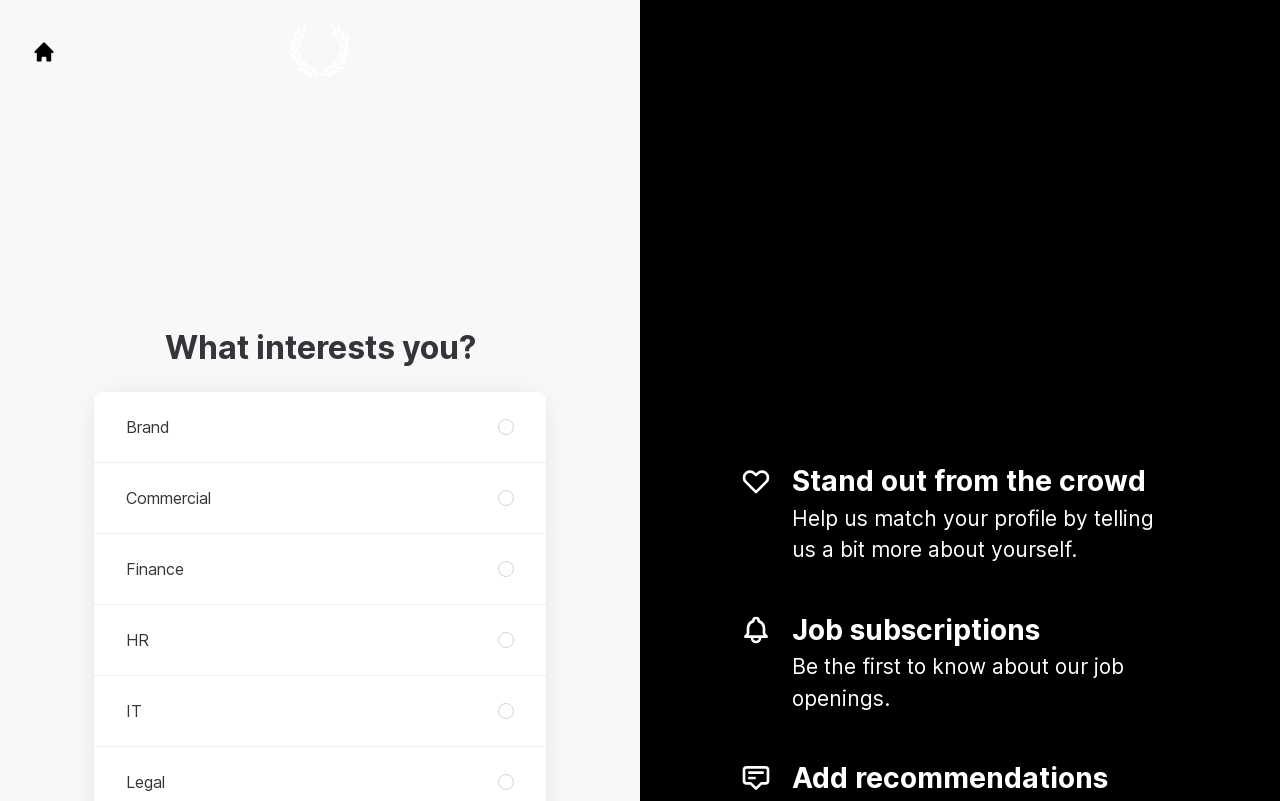Provide a single word or phrase answer to the question: 
What is the purpose of the 'What interests you?' heading?

To ask about user interests